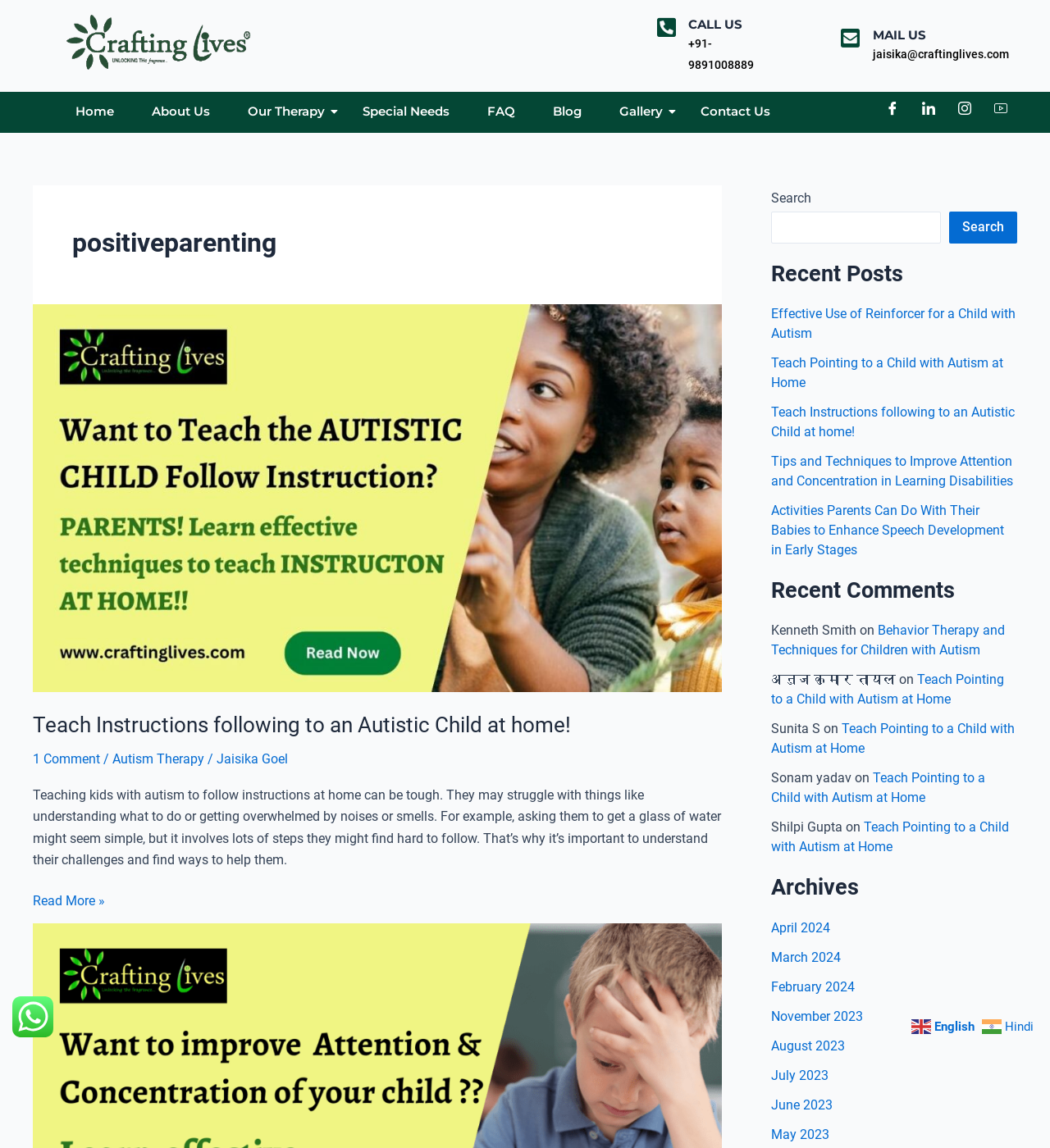Determine the bounding box coordinates of the section I need to click to execute the following instruction: "Click on the 'Home' link". Provide the coordinates as four float numbers between 0 and 1, i.e., [left, top, right, bottom].

[0.062, 0.086, 0.118, 0.11]